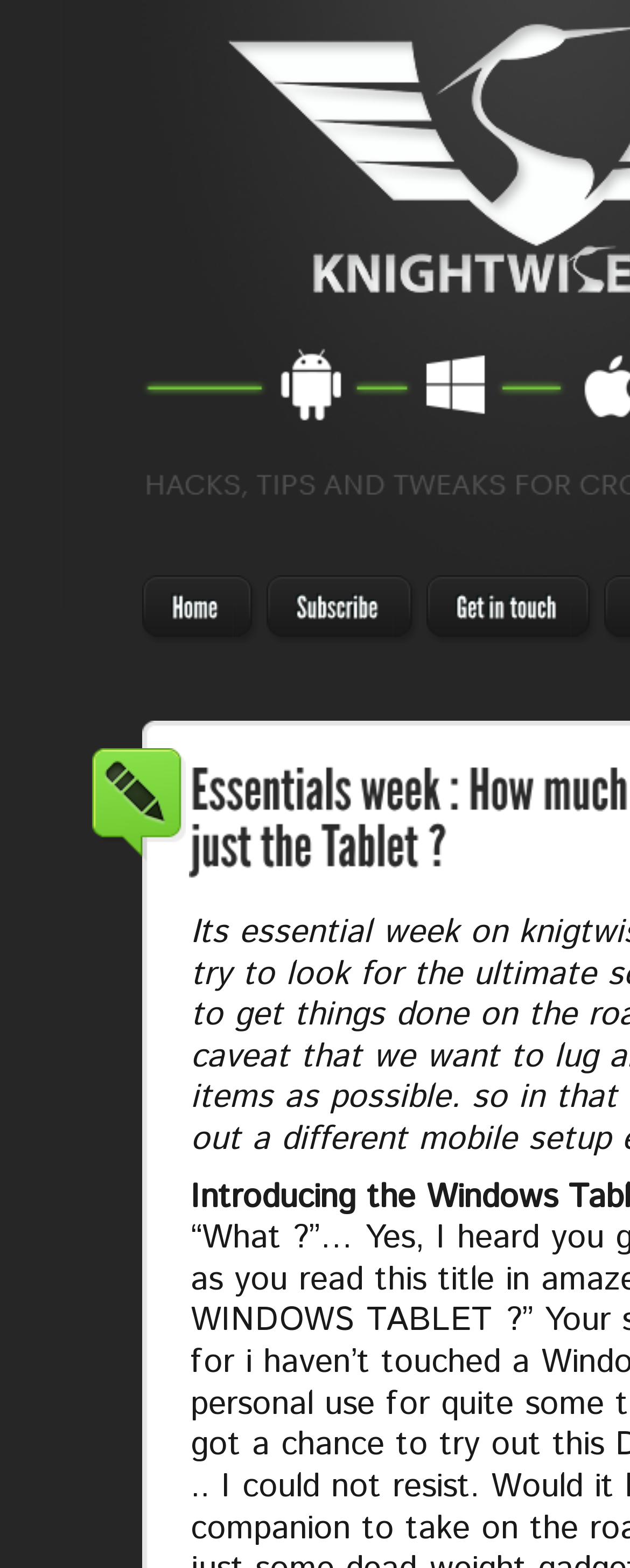Please determine the bounding box of the UI element that matches this description: I’m always right. The coordinates should be given as (top-left x, top-left y, bottom-right x, bottom-right y), with all values between 0 and 1.

None